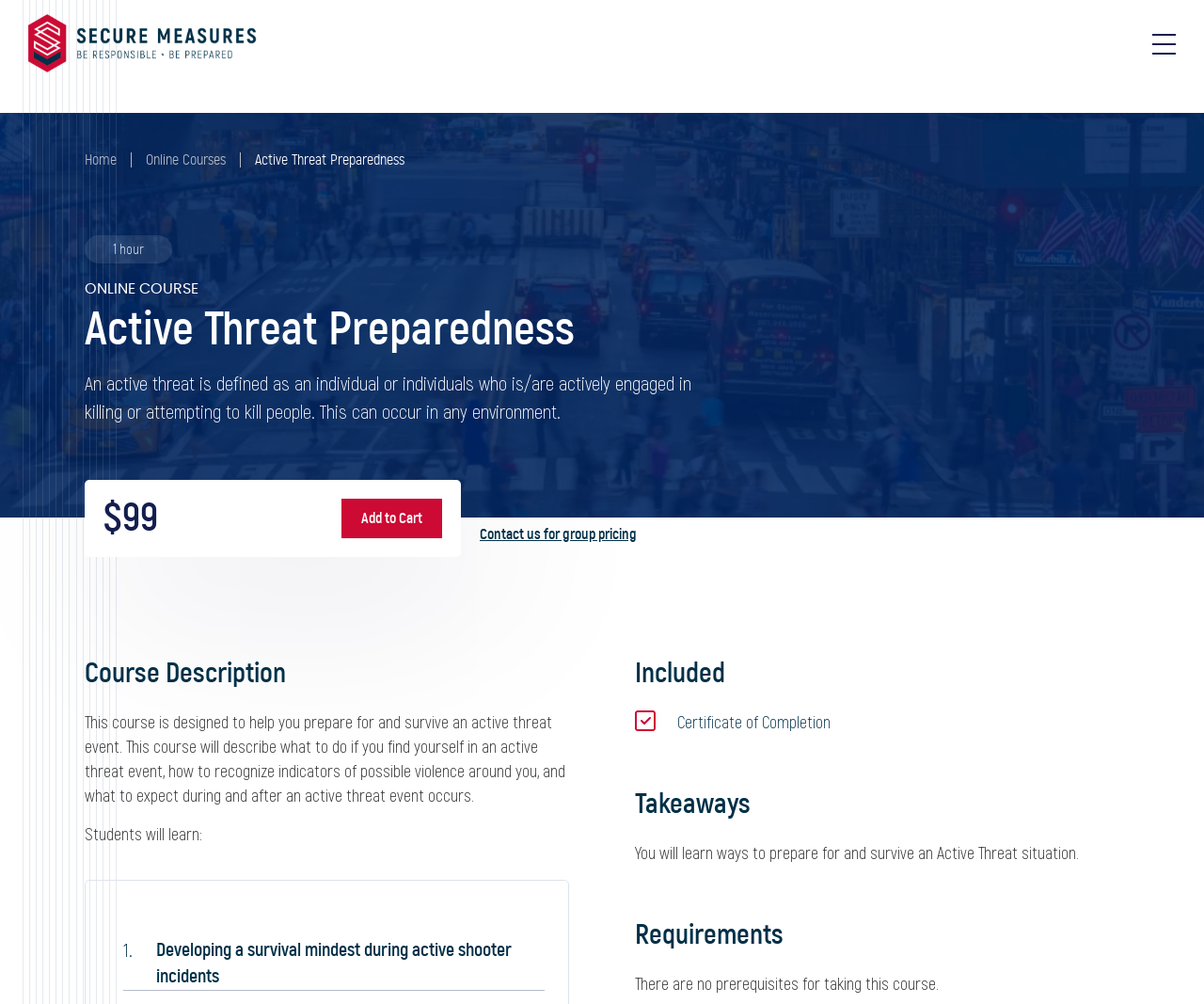Provide a thorough summary of the webpage.

This webpage is about an online course called "Active Threat Preparedness". At the top, there are four links: "Secure Measures", "Home", "Online Courses", and the title of the course "Active Threat Preparedness". Below the links, there is a heading with the same title, followed by a brief description of the course, which is an hour-long online course.

To the right of the course title, there is a text indicating the course duration, "1 hour", and a label "ONLINE COURSE". Below the course description, there is a detailed explanation of what an active threat is, which is an individual or individuals actively engaged in killing or attempting to kill people.

Further down, there is a section with a price tag of "$99" and an "Add to Cart" button. Next to the price, there is a link to "Contact us for group pricing". Below this section, there is a heading "Course Description" followed by a detailed description of the course, which covers preparing for and surviving an active threat event.

The course description is followed by a section titled "Students will learn:", which lists the course objectives, including developing a survival mindset during active shooter incidents. To the right of this section, there are three headings: "Included", "Takeaways", and "Requirements". The "Included" section mentions a "Certificate of Completion", while the "Takeaways" section summarizes the key learning outcomes. The "Requirements" section states that there are no prerequisites for taking this course.